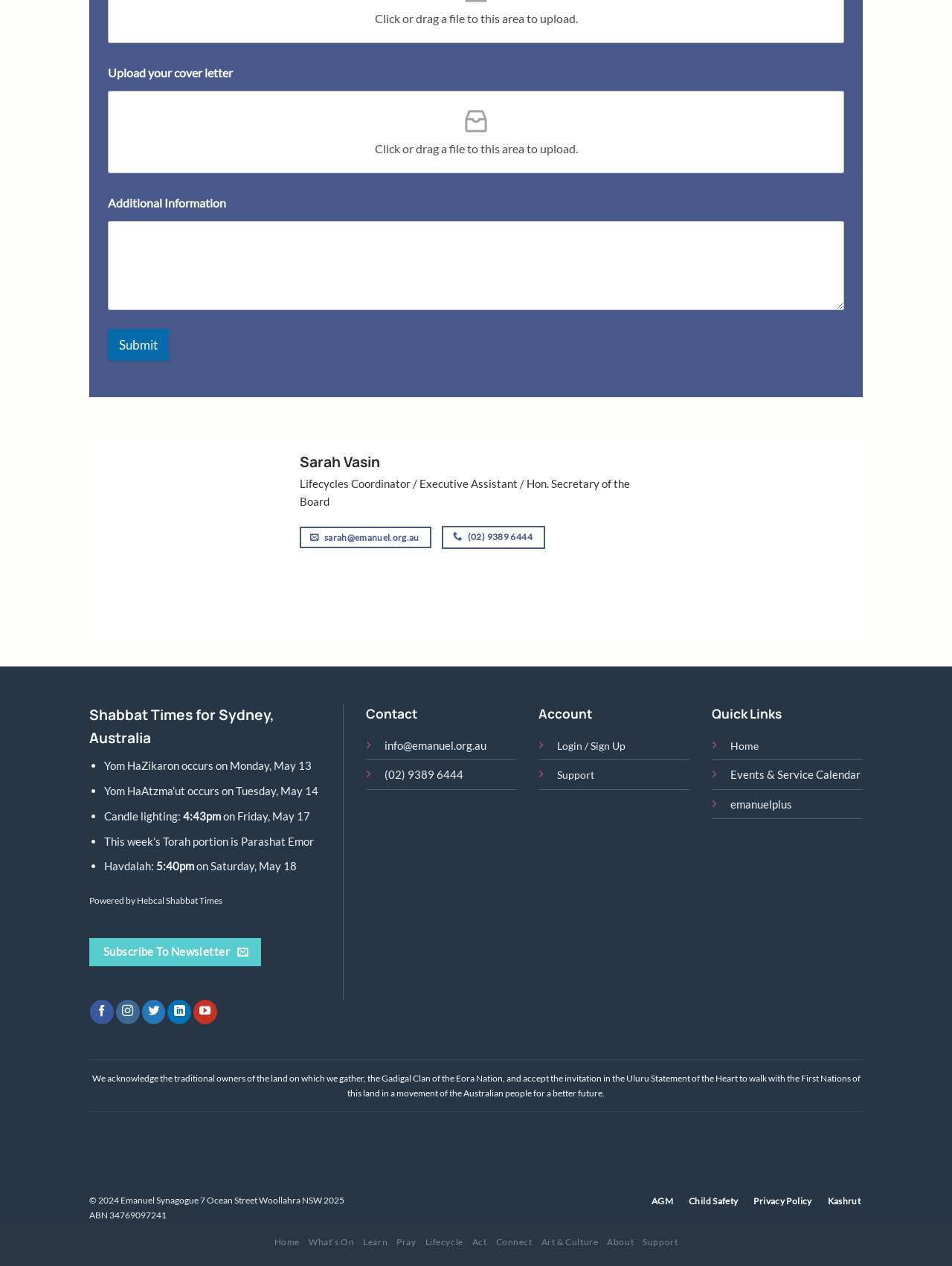Pinpoint the bounding box coordinates of the clickable area necessary to execute the following instruction: "Submit". The coordinates should be given as four float numbers between 0 and 1, namely [left, top, right, bottom].

[0.113, 0.26, 0.177, 0.285]